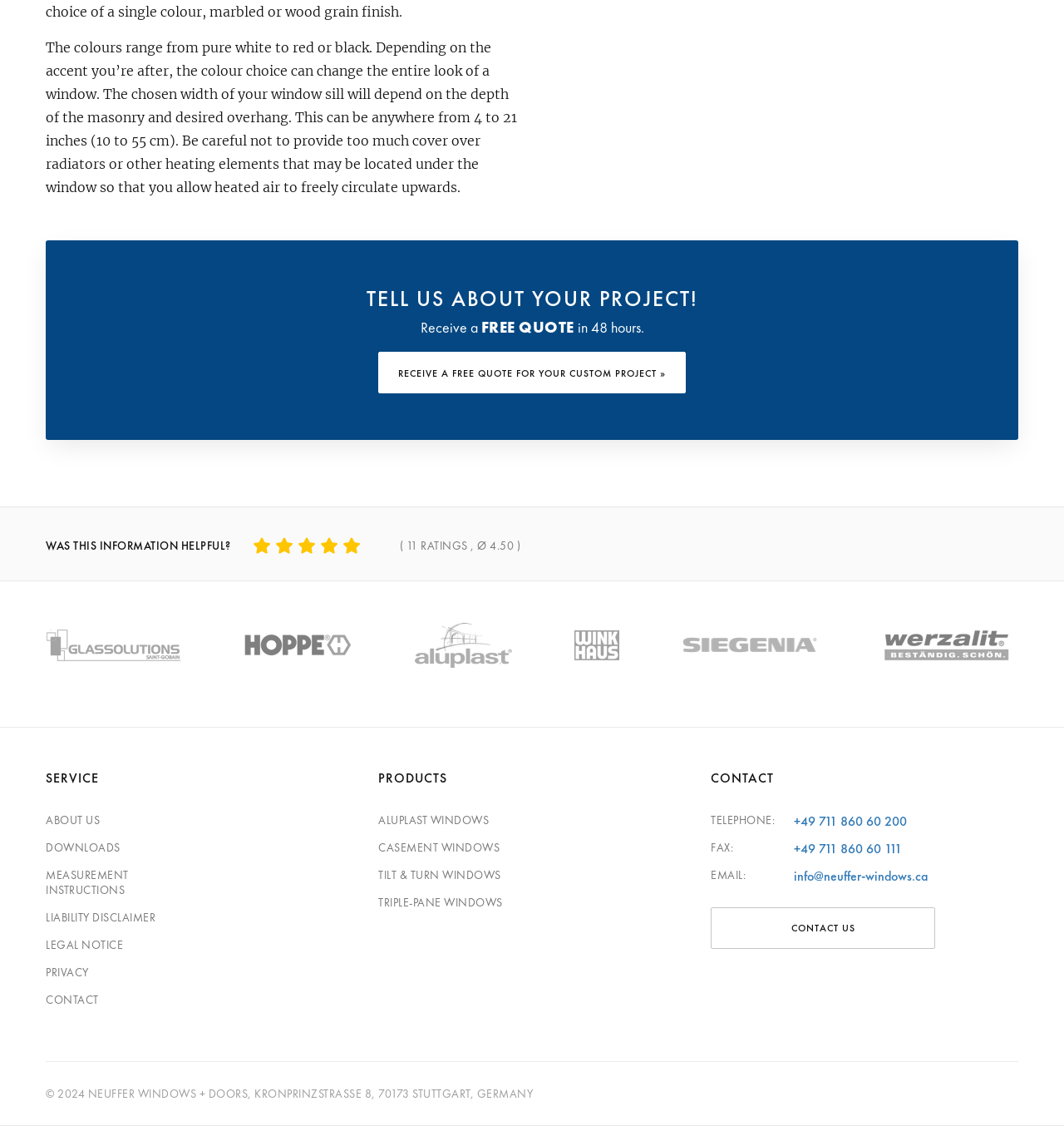Determine the bounding box coordinates for the HTML element mentioned in the following description: "+49 711 860 60 200". The coordinates should be a list of four floats ranging from 0 to 1, represented as [left, top, right, bottom].

[0.734, 0.722, 0.891, 0.746]